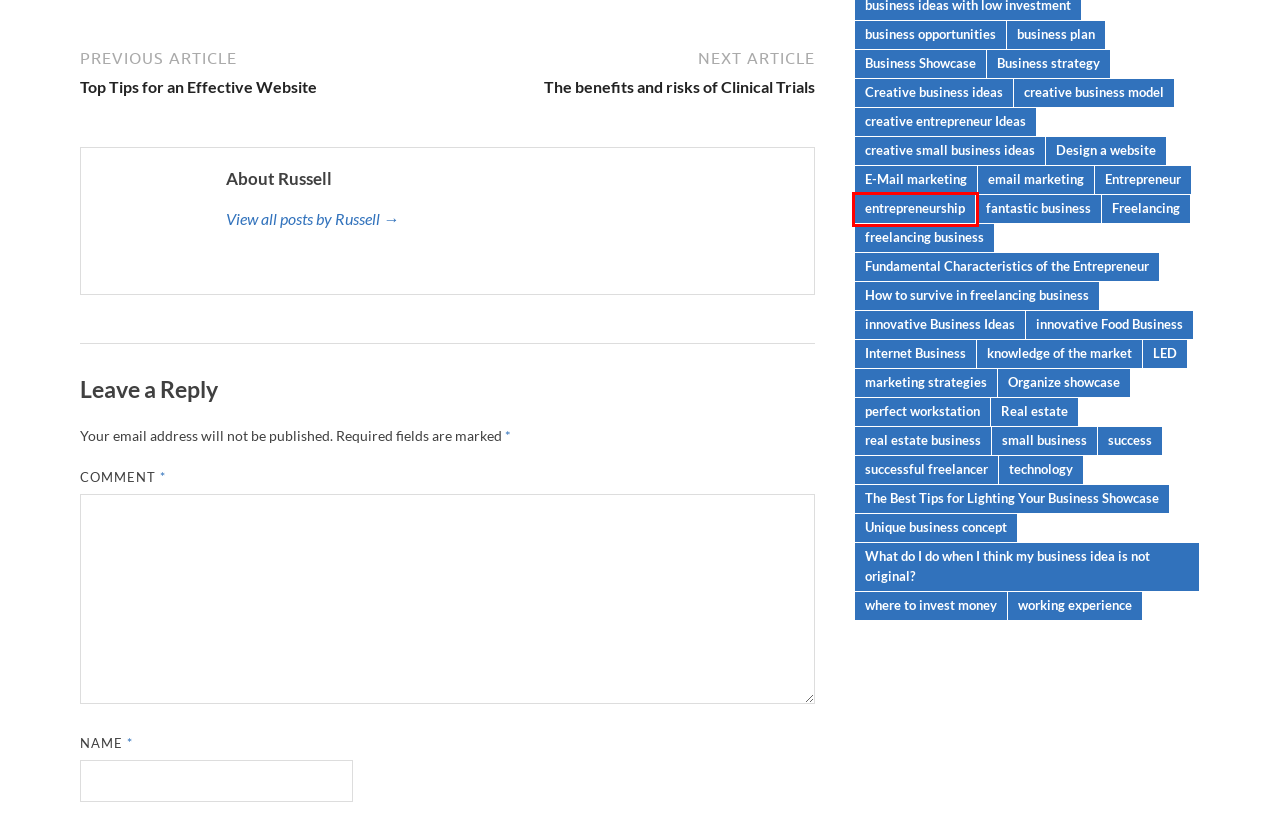Examine the screenshot of the webpage, noting the red bounding box around a UI element. Pick the webpage description that best matches the new page after the element in the red bounding box is clicked. Here are the candidates:
A. freelancing business Archives - Creative Biz
B. What do I do when I think my business idea is not original? Archives - Creative Biz
C. creative entrepreneur Ideas Archives - Creative Biz
D. entrepreneurship Archives - Creative Biz
E. technology Archives - Creative Biz
F. business opportunities Archives - Creative Biz
G. Top Tips for an Effective Website - Creative Biz
H. Organize showcase Archives - Creative Biz

D